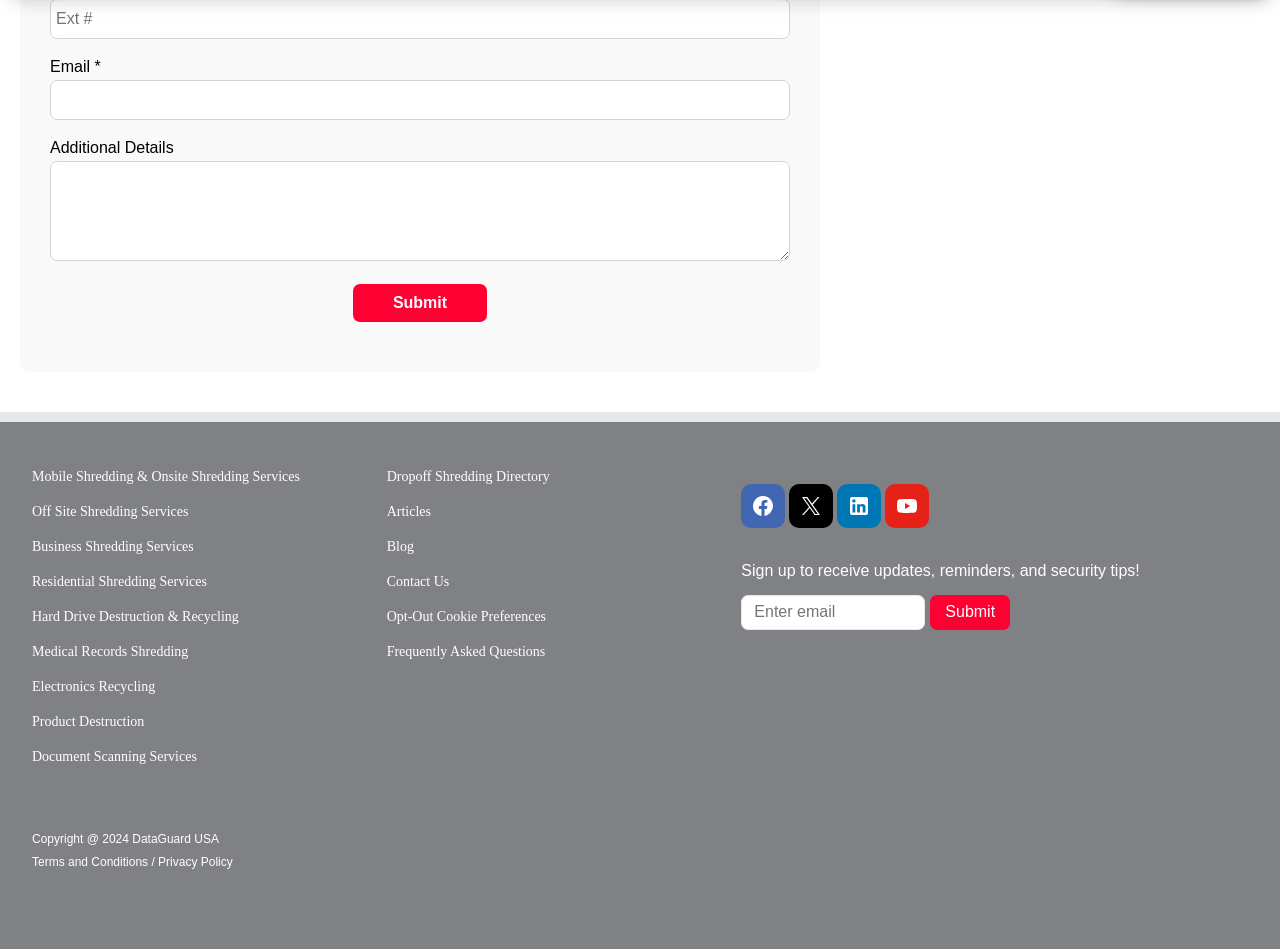Ascertain the bounding box coordinates for the UI element detailed here: "Subject view". The coordinates should be provided as [left, top, right, bottom] with each value being a float between 0 and 1.

None